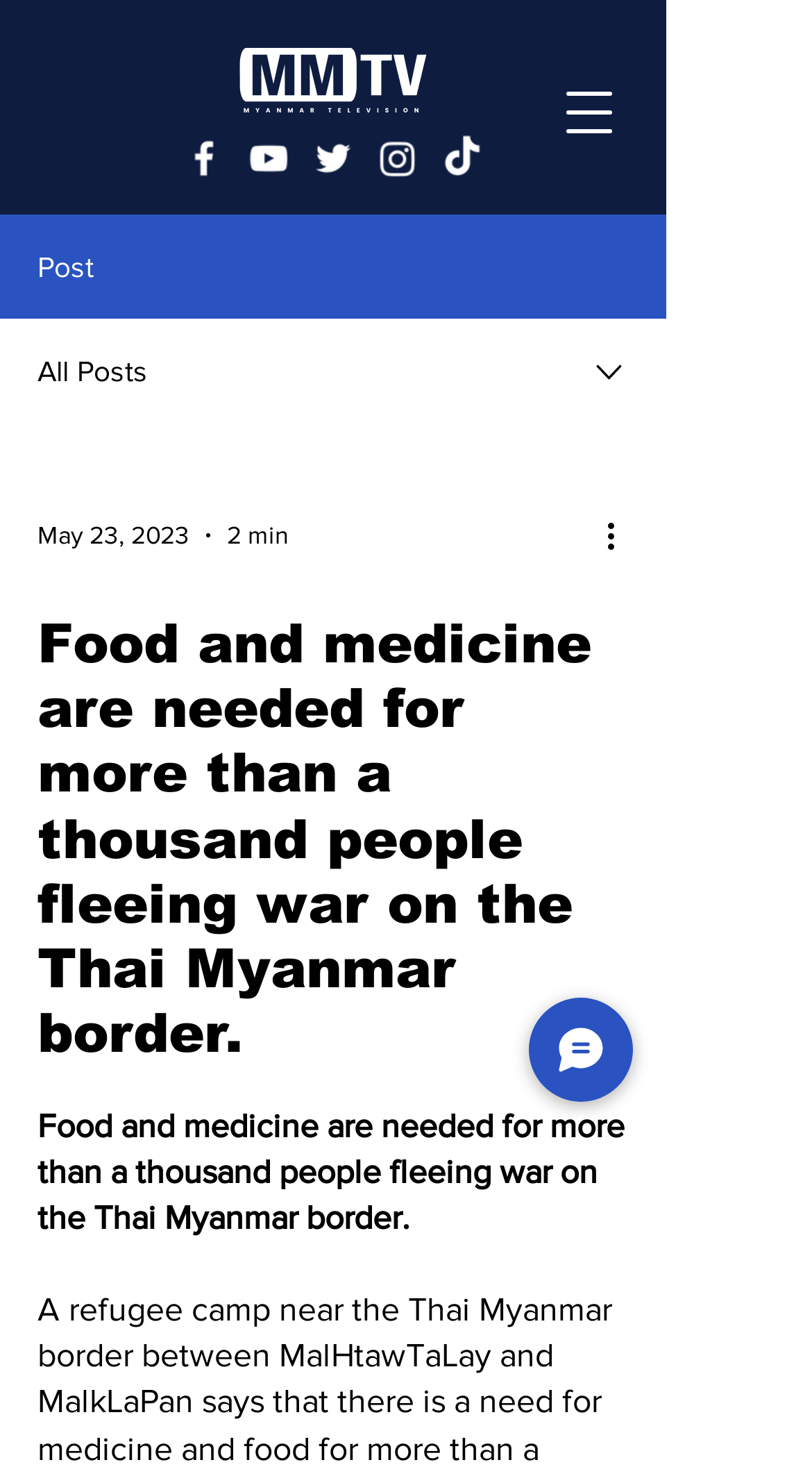What is the purpose of the 'Open navigation menu' button?
Kindly give a detailed and elaborate answer to the question.

The 'Open navigation menu' button is likely used to open a navigation menu, which would provide access to more pages or sections of the website.